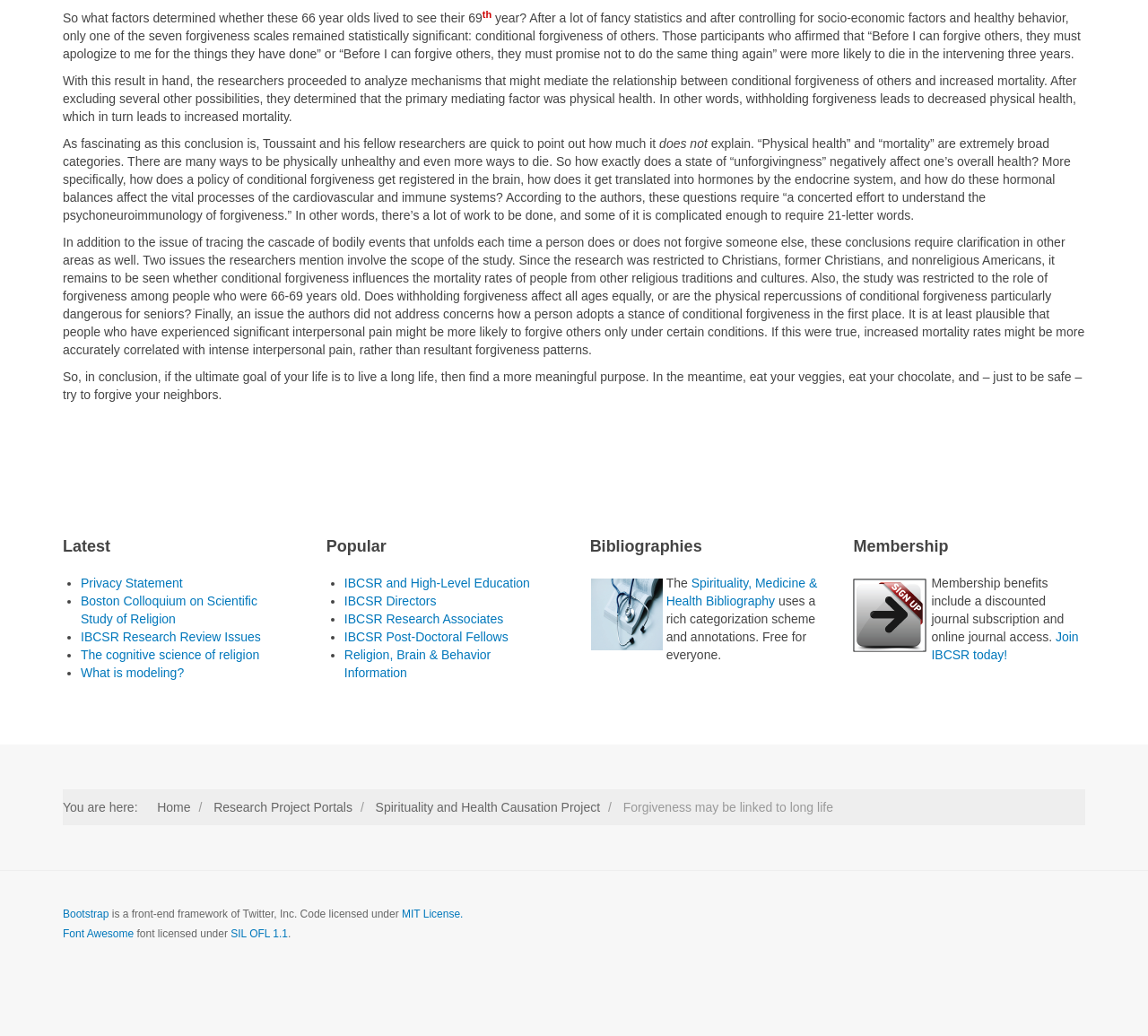Bounding box coordinates are specified in the format (top-left x, top-left y, bottom-right x, bottom-right y). All values are floating point numbers bounded between 0 and 1. Please provide the bounding box coordinate of the region this sentence describes: Research Project Portals

[0.186, 0.772, 0.307, 0.786]